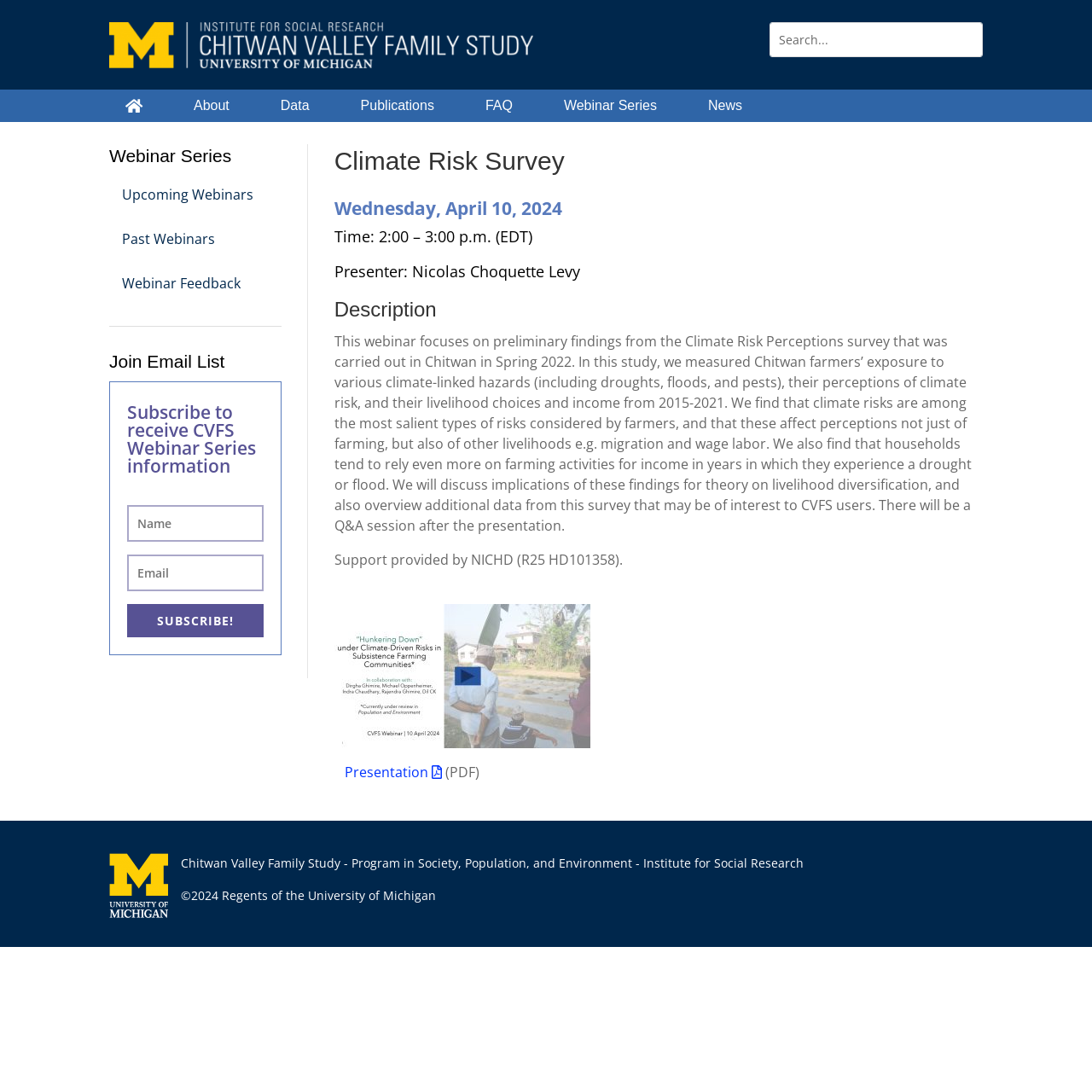Find the bounding box coordinates of the clickable element required to execute the following instruction: "Learn more about the Climate Risk Survey". Provide the coordinates as four float numbers between 0 and 1, i.e., [left, top, right, bottom].

[0.306, 0.132, 0.9, 0.162]